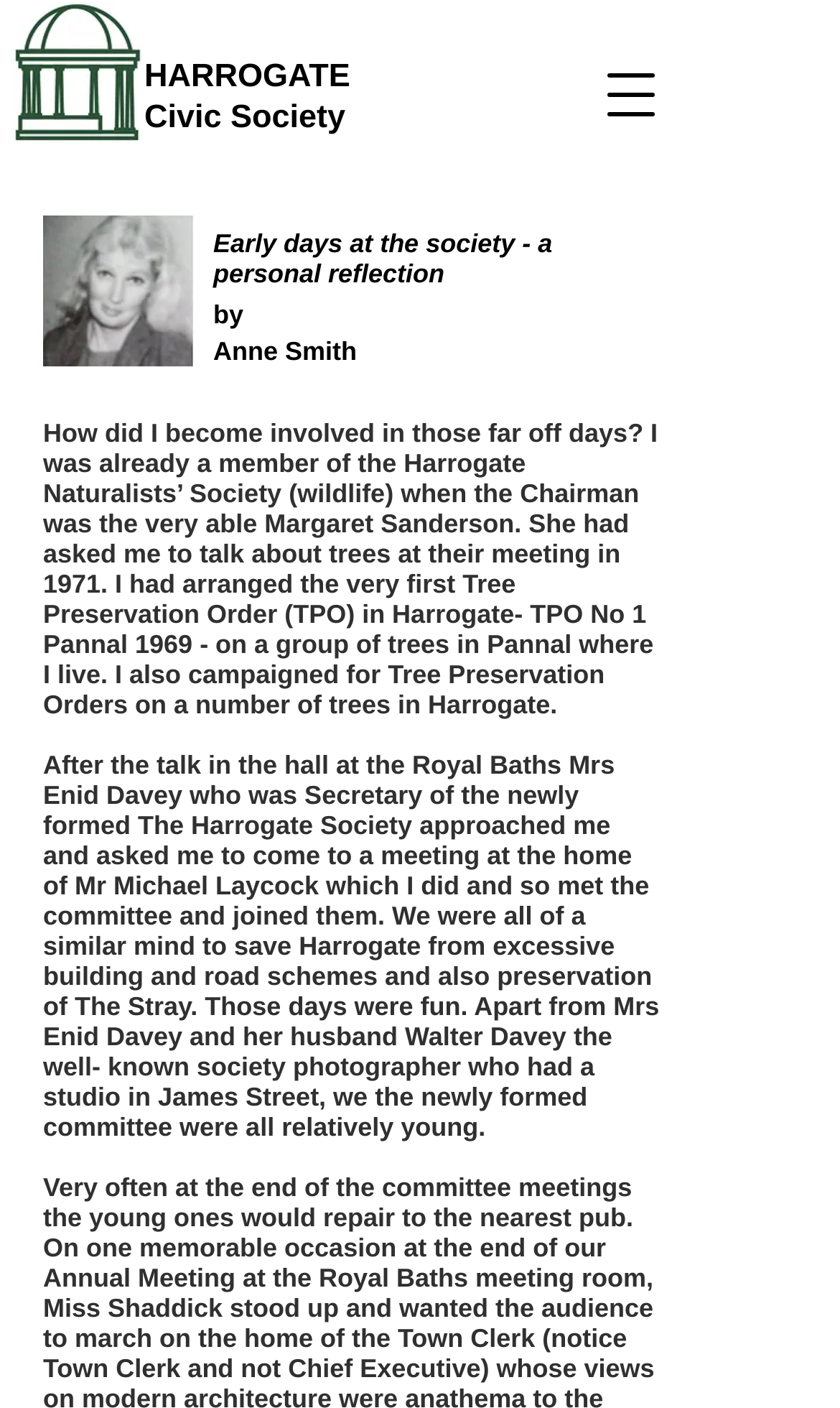Summarize the webpage comprehensively, mentioning all visible components.

The webpage is a personal reflection on the early days of the Harrogate Civic Society. At the top left corner, there is a logo image of the society. Next to it, there is a button to open the navigation menu. Below the logo, there are two lines of text, "HARROGATE" and "Civic Society", which serve as a header.

On the left side of the page, there is an image of Anne Smith, the author of the reflection, when she was the Chairman of the society. Below this image, there is another image of a carving, which is likely related to the society's activities.

The main content of the page is a personal reflection by Anne Smith, which is divided into two paragraphs. The first paragraph describes how she became involved in the society, including giving a talk about trees and campaigning for Tree Preservation Orders. The second paragraph recounts her experience of joining the society's committee and working with like-minded individuals to preserve Harrogate's natural beauty.

The reflection is headed by a title, "Early days at the society - a personal reflection", which is also the title of the webpage. The text is written in a conversational tone, with the author sharing her personal experiences and memories of the society's early days.